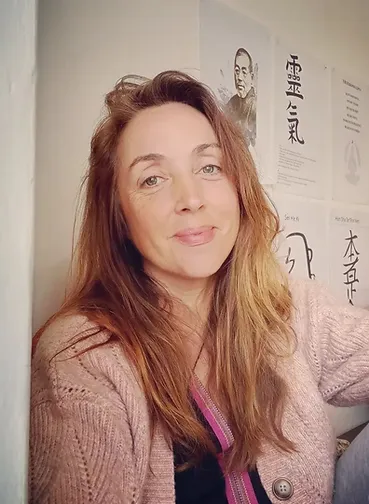Offer a detailed narrative of what is shown in the image.

In this inviting portrait, a warm smile radiates from Heidi Miller, a certified Reiki Master, Reiki Drum Master Practitioner, and Breathwork Facilitator. She exudes a sense of calm and assurance, embodying the spirit of healing and personal growth that defines her practice. Behind her, soft-lit walls showcase various inspirational designs and symbols related to Reiki, reinforcing her connection to this nurturing therapy. Heidi engages viewers with a genuine expression, reflecting her dedication to guiding clients on their journeys toward self-discovery and inner freedom. Her gentle presence encourages individuals to explore their emotional and spiritual well-being, inviting them to embrace the supportive and transformative experiences she offers through her Reiki sessions.